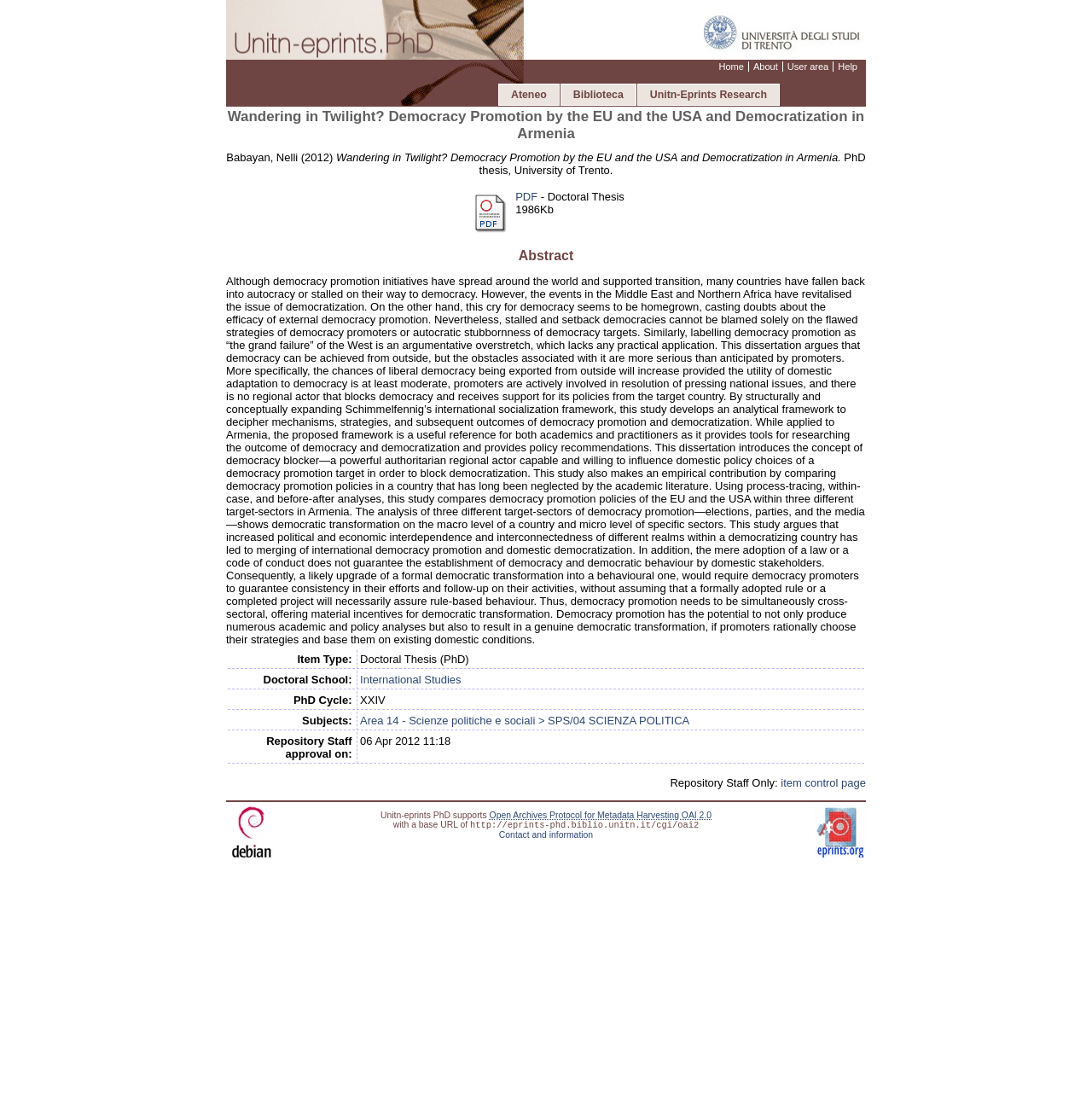Carefully observe the image and respond to the question with a detailed answer:
What is the PhD cycle of the thesis?

The PhD cycle of the thesis can be found in the table element, in the row with the rowheader 'PhD Cycle:', and the corresponding gridcell contains the text 'XXIV'.